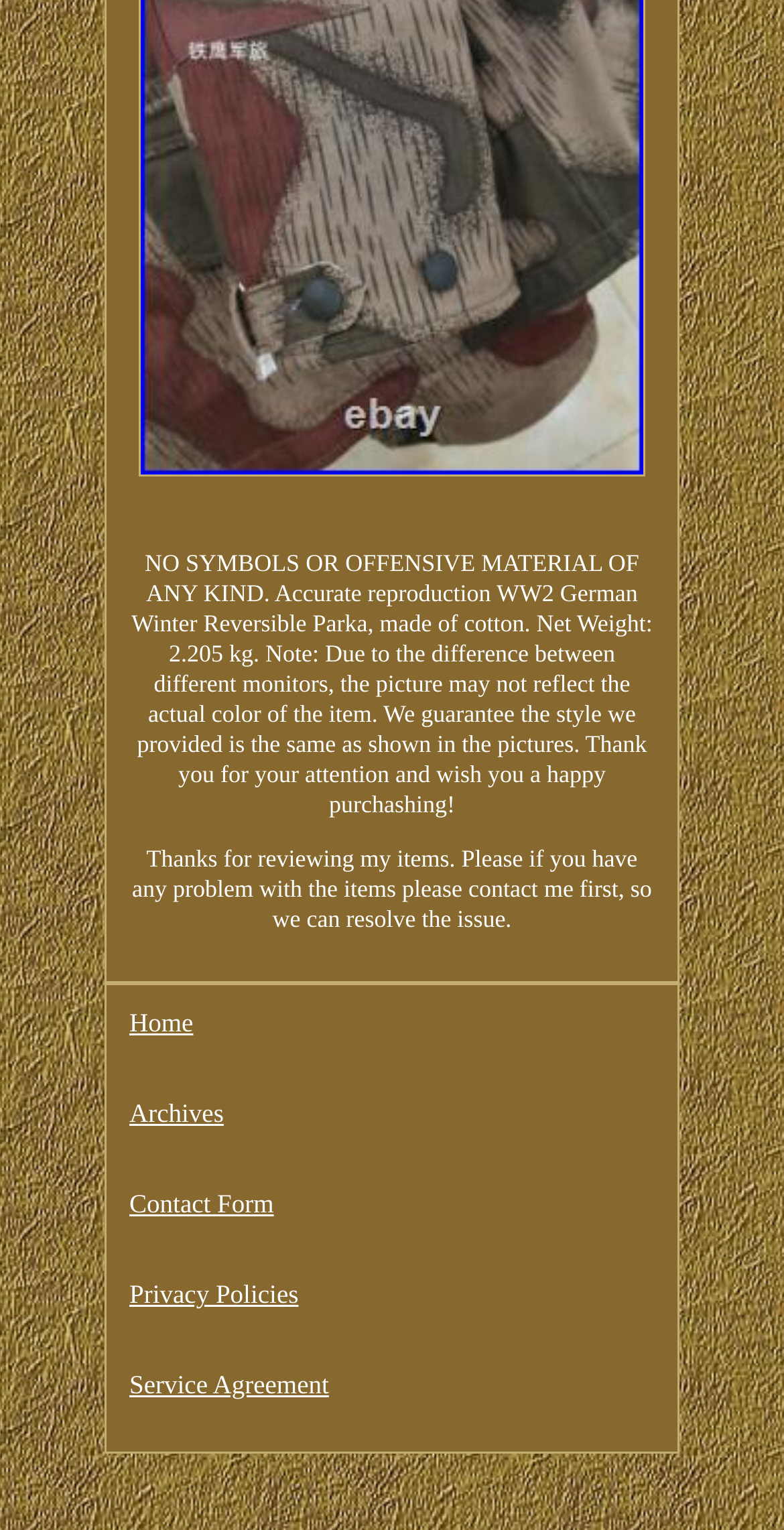What should you do if you have a problem with the item?
Refer to the image and provide a detailed answer to the question.

According to the seller's message, if you have any problem with the item, you should contact the seller first to resolve the issue.